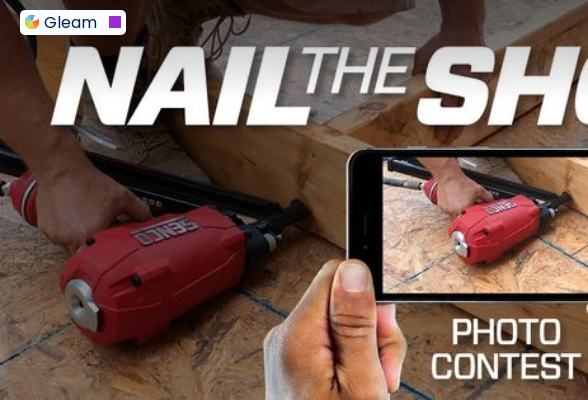Explain in detail what you see in the image.

The image showcases a dynamic moment from SENCO's "Nail the Shot" photo contest, emphasizing the brand's commitment to empowering DIY enthusiasts and professionals alike. A hand holds a SENCO nail gun, expertly centered within the frame, ready to drive nails into a wooden surface. In the foreground, a smartphone captures this action, symbolizing participants’ chances to showcase their projects in the contest. The bold text "NAIL THE SHOT" promotes the contest, engaging viewers to take their best photos for a chance to win valuable prizes. This visual element underscores the excitement and practicality of using SENCO tools in various projects.